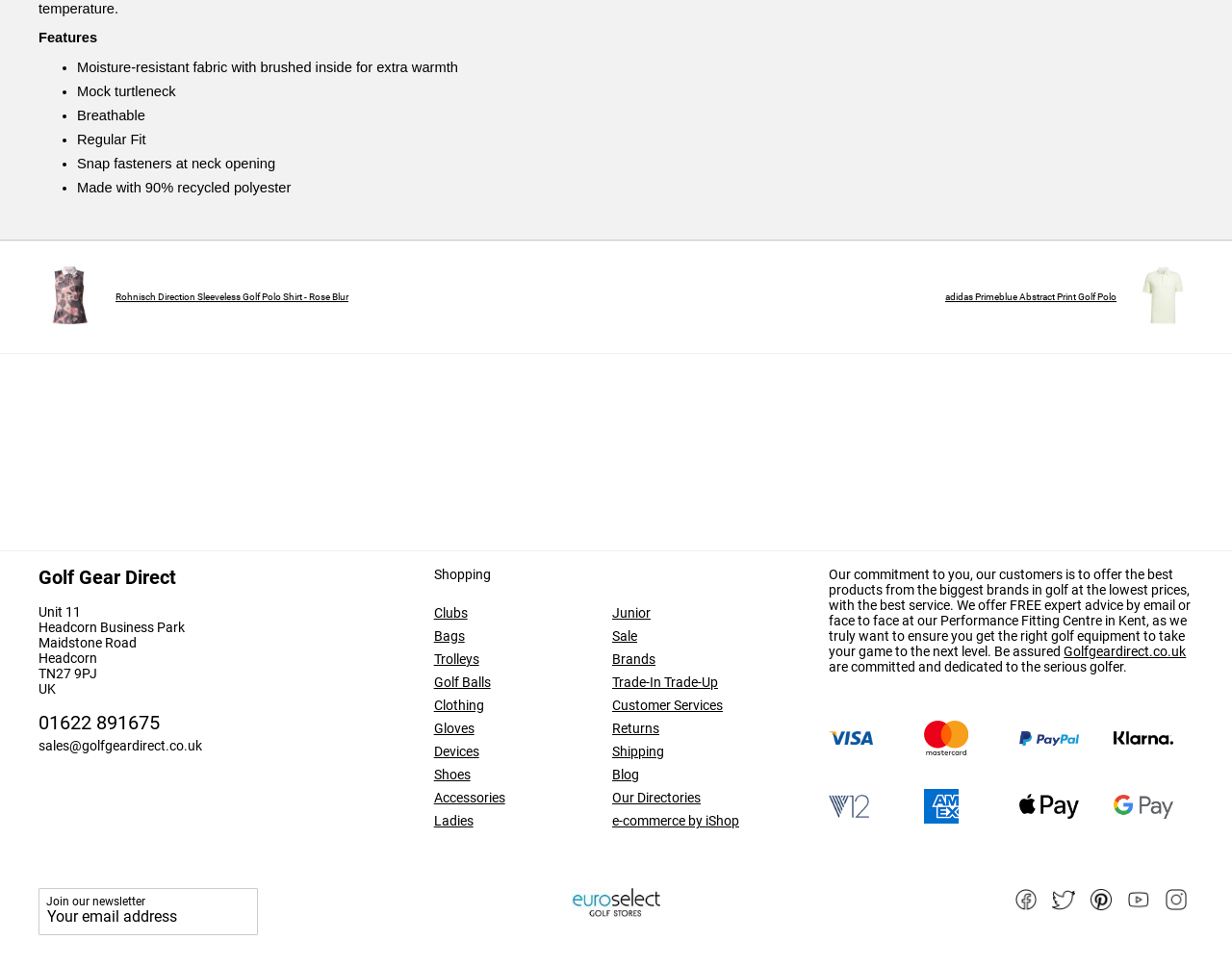Select the bounding box coordinates of the element I need to click to carry out the following instruction: "Contact us via phone".

[0.031, 0.736, 0.13, 0.76]